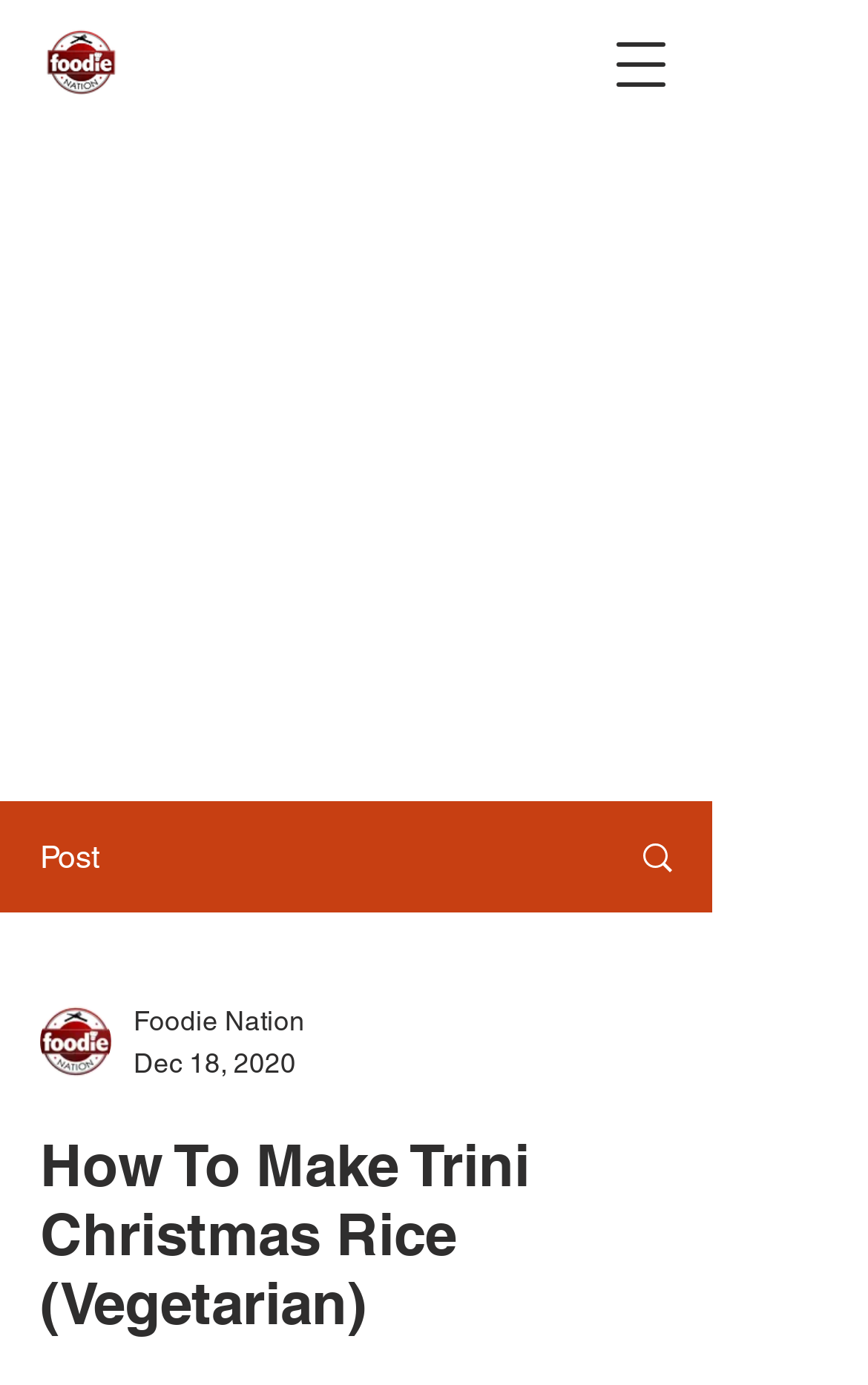Craft a detailed narrative of the webpage's structure and content.

This webpage is about a recipe for Trini Christmas Rice, specifically a vegetarian version. At the top left, there is a link, and next to it, a button to open a navigation menu. Below the button, there is a static text "Post". 

On the right side of the page, there is a link with an image next to it, and another image below, which is the writer's picture. To the left of these images, there is a generic element with the text "Foodie Nation" and a date "Dec 18, 2020" below it. 

The main content of the page is a heading that spans almost the entire width of the page, titled "How To Make Trini Christmas Rice (Vegetarian)".